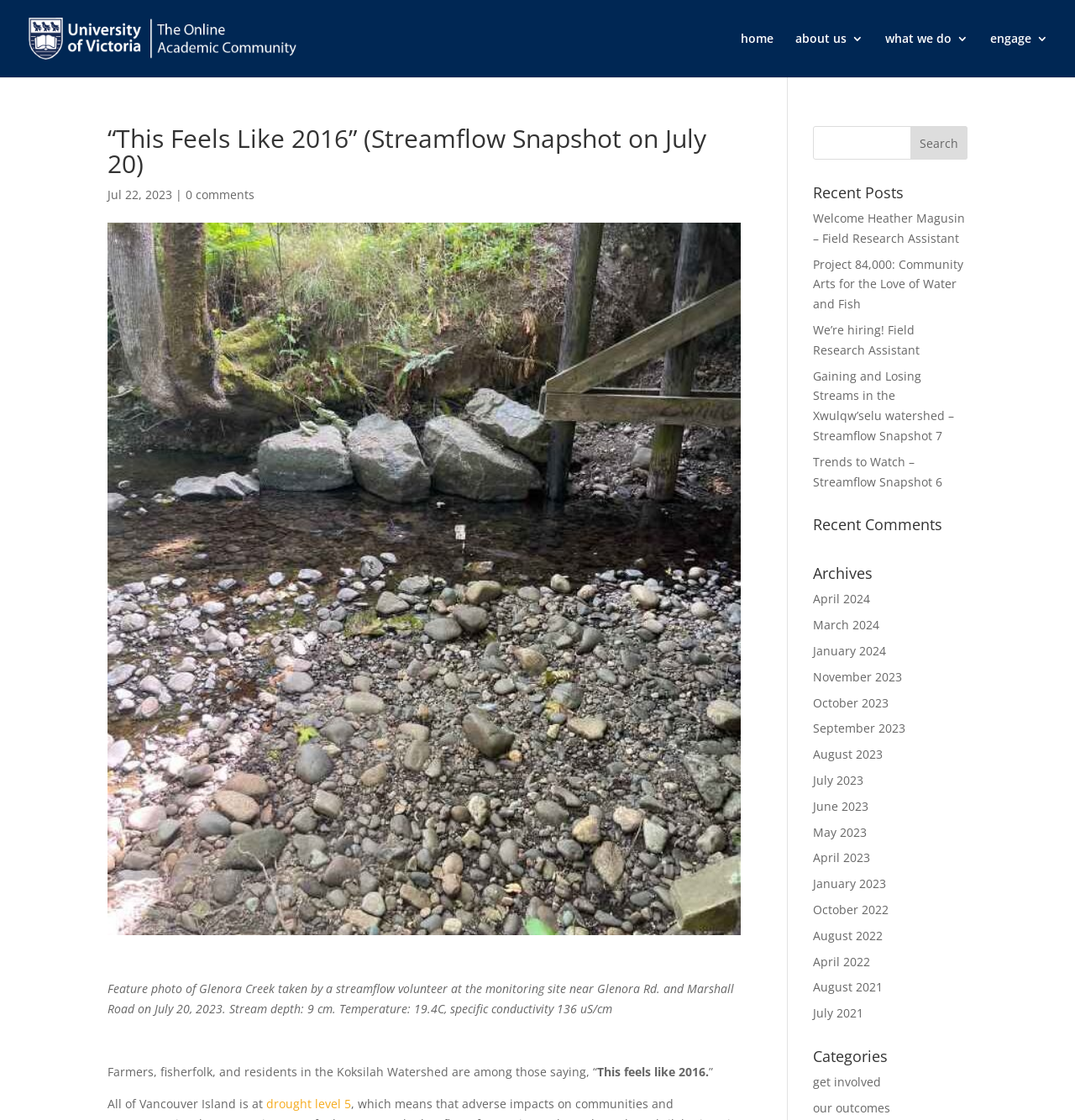Kindly determine the bounding box coordinates for the area that needs to be clicked to execute this instruction: "search for something".

[0.756, 0.113, 0.9, 0.143]